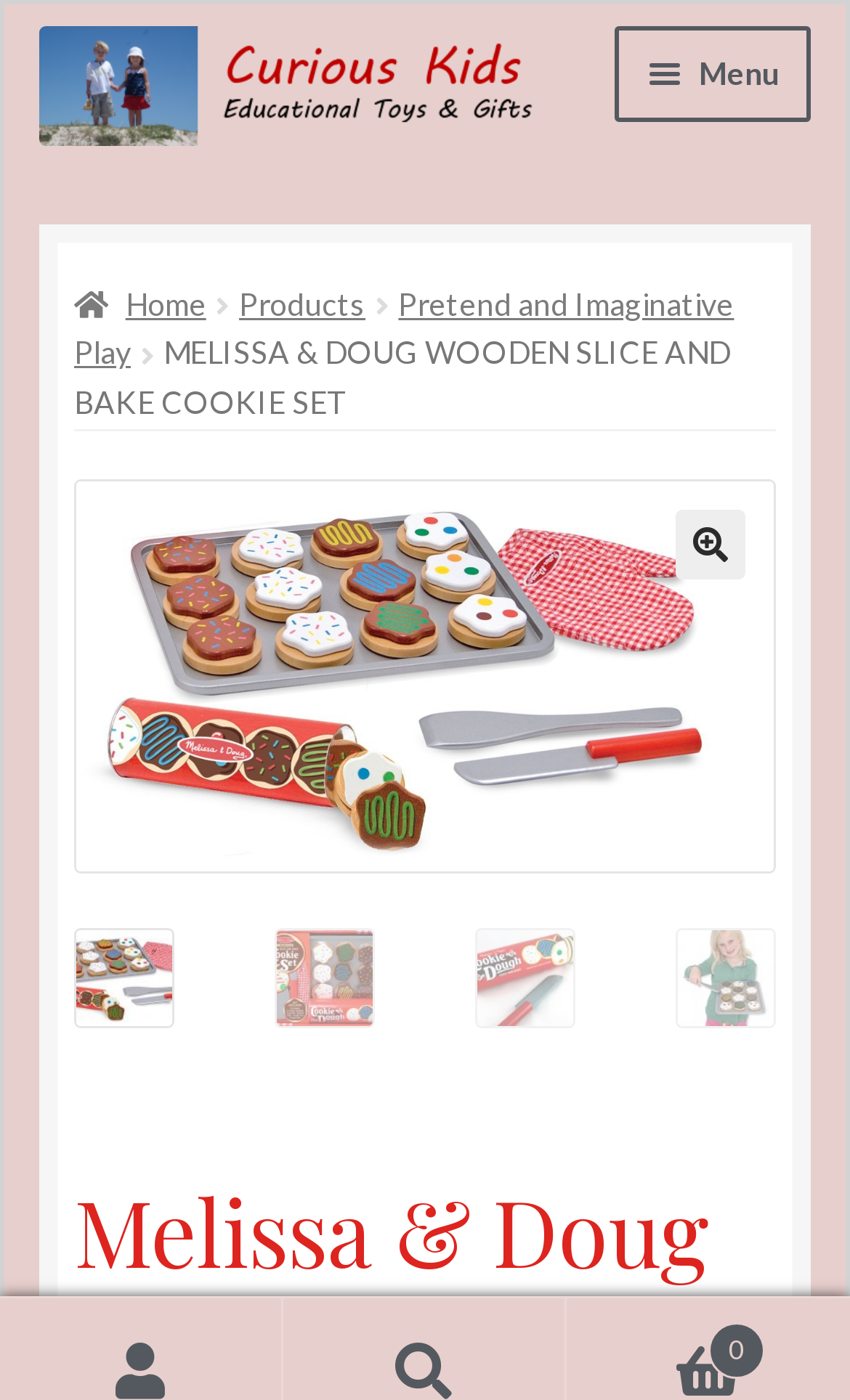Please predict the bounding box coordinates (top-left x, top-left y, bottom-right x, bottom-right y) for the UI element in the screenshot that fits the description: Pretend and Imaginative Play

[0.087, 0.203, 0.864, 0.265]